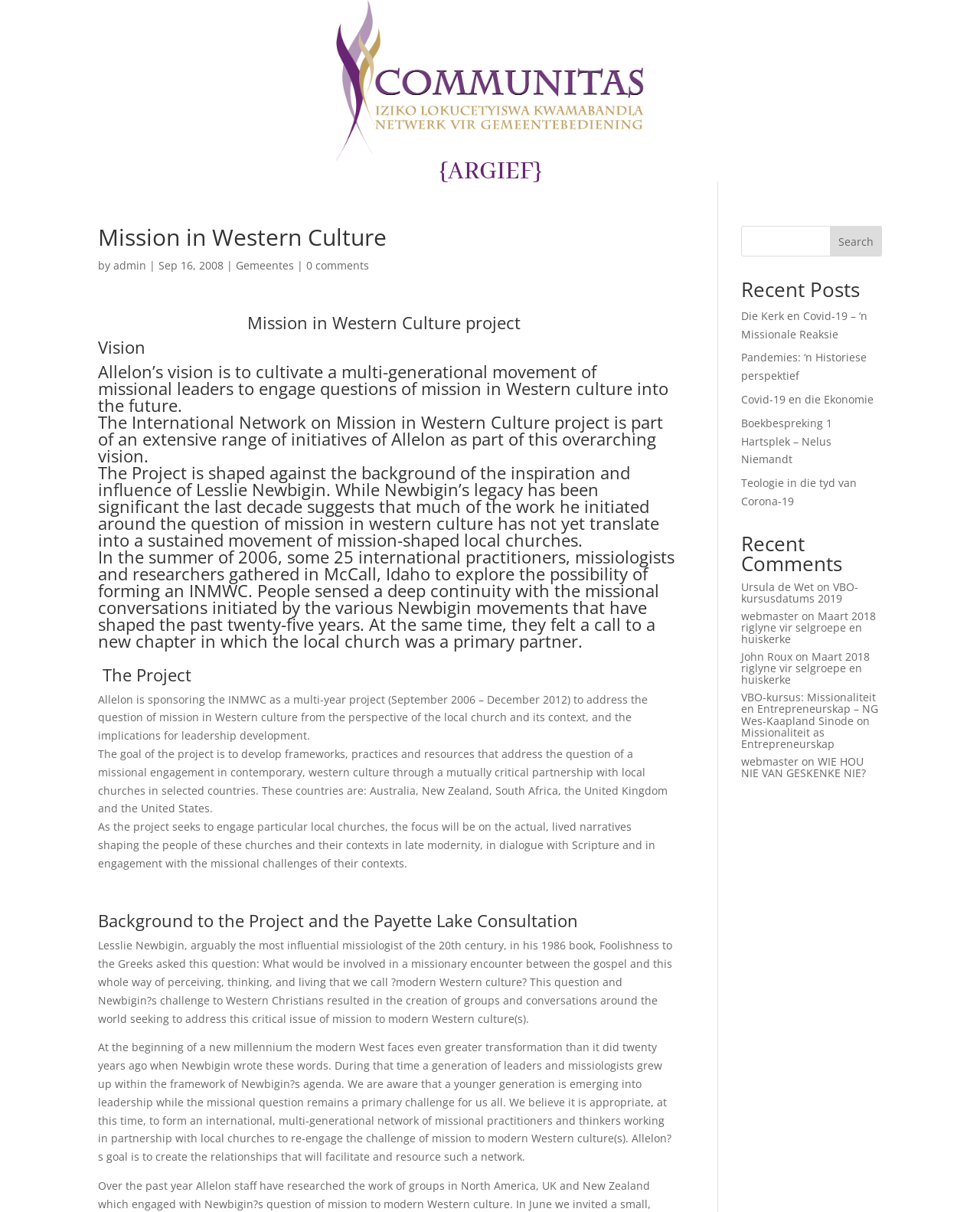What is the principal heading displayed on the webpage?

Mission in Western Culture